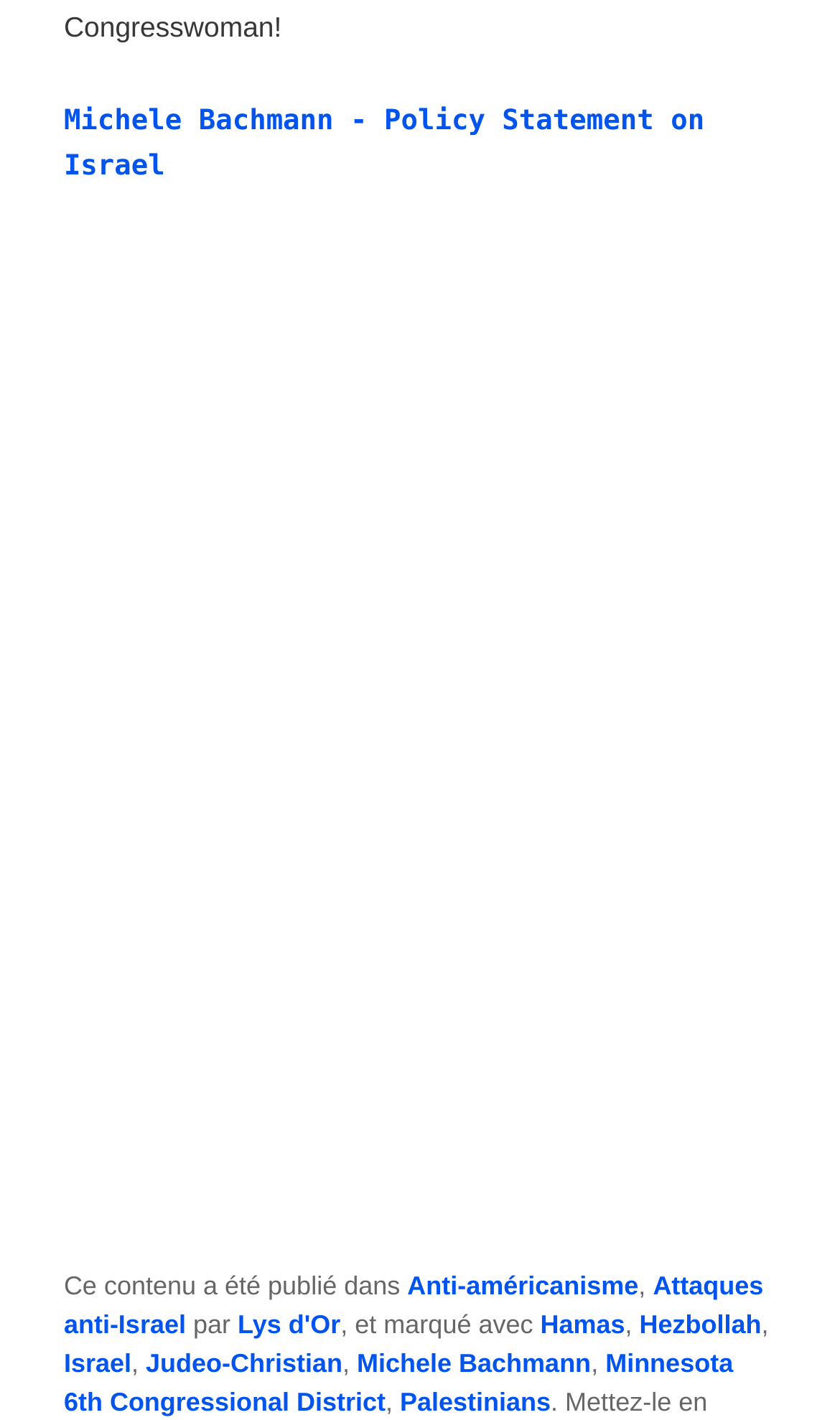Bounding box coordinates are specified in the format (top-left x, top-left y, bottom-right x, bottom-right y). All values are floating point numbers bounded between 0 and 1. Please provide the bounding box coordinate of the region this sentence describes: Attaques anti-Israel

[0.076, 0.895, 0.909, 0.943]